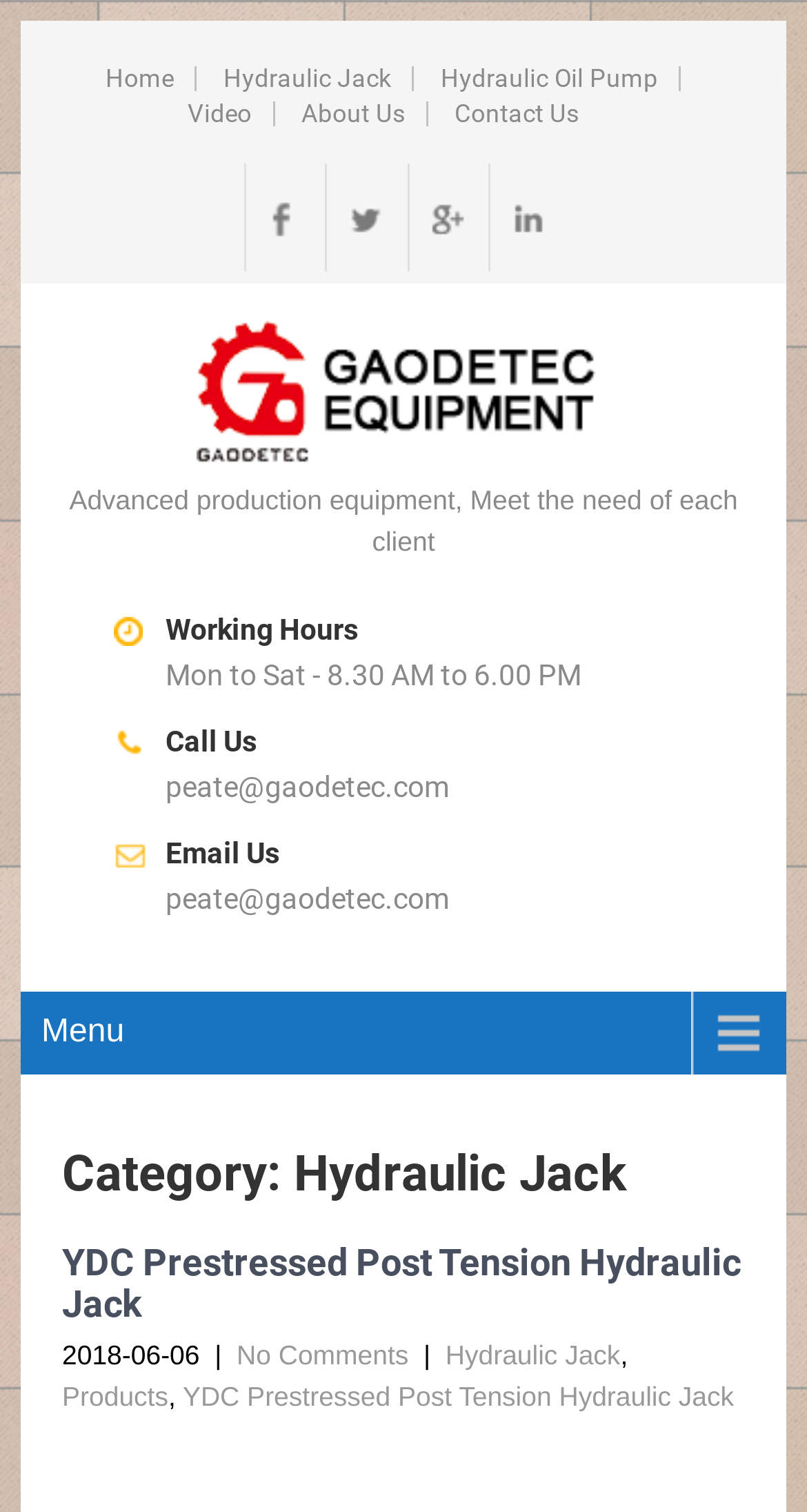Provide a short, one-word or phrase answer to the question below:
What social media platforms does the company have?

Facebook, Twitter, Google+, LinkedIn